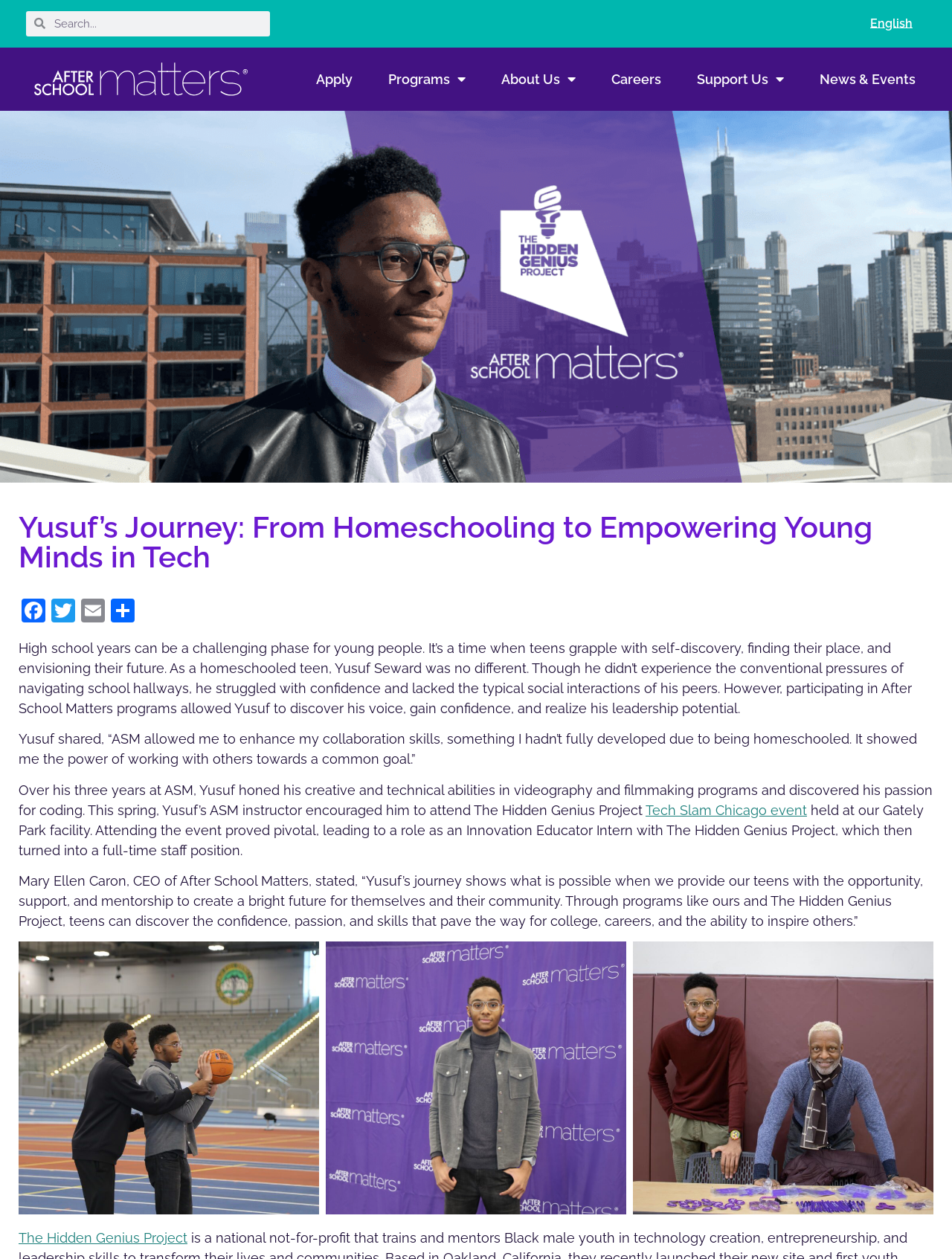What is the name of the organization that Yusuf is working with?
Answer the question with a single word or phrase, referring to the image.

The Hidden Genius Project